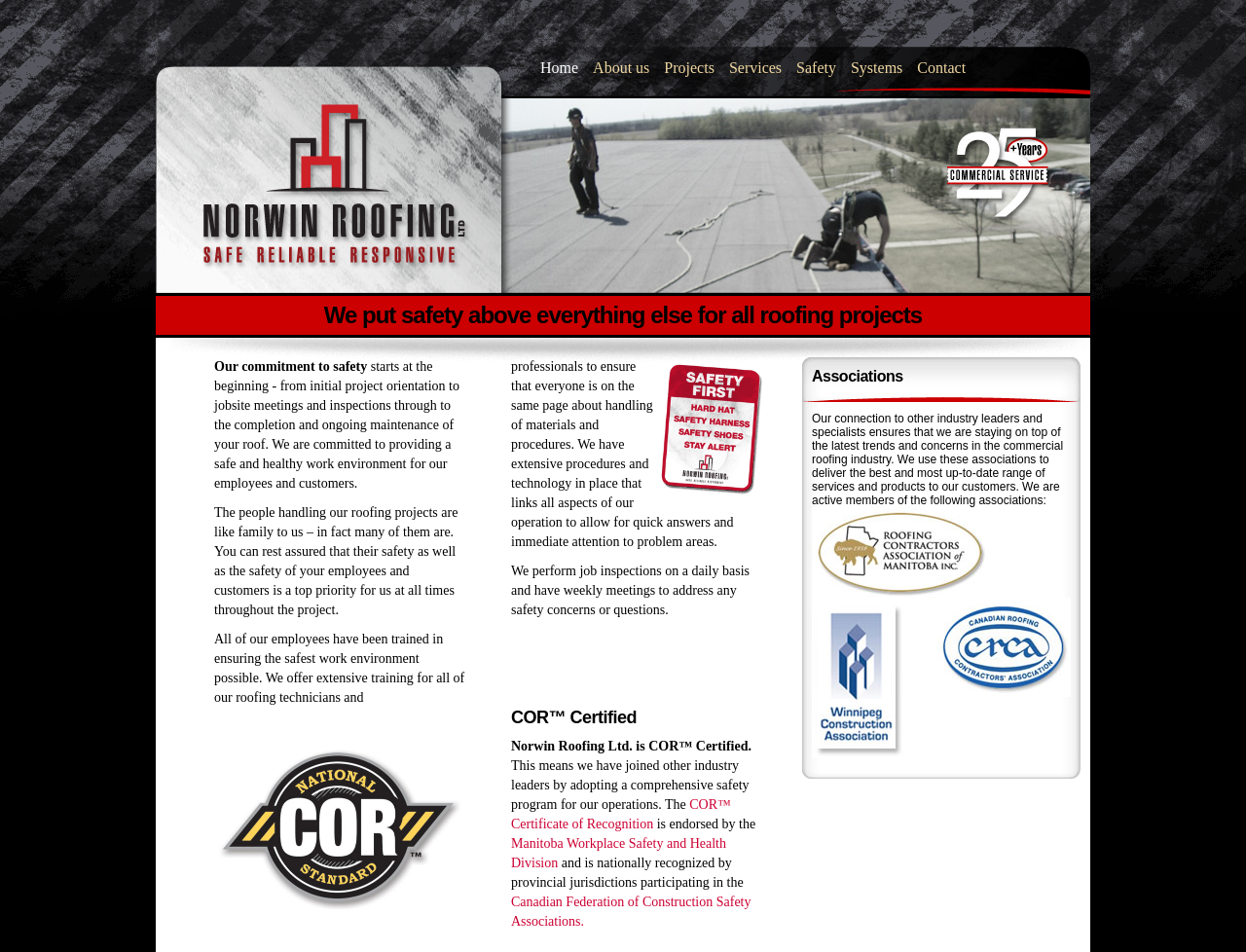Identify the bounding box coordinates for the region of the element that should be clicked to carry out the instruction: "View the Certificate of Recognition image". The bounding box coordinates should be four float numbers between 0 and 1, i.e., [left, top, right, bottom].

[0.172, 0.774, 0.375, 0.964]